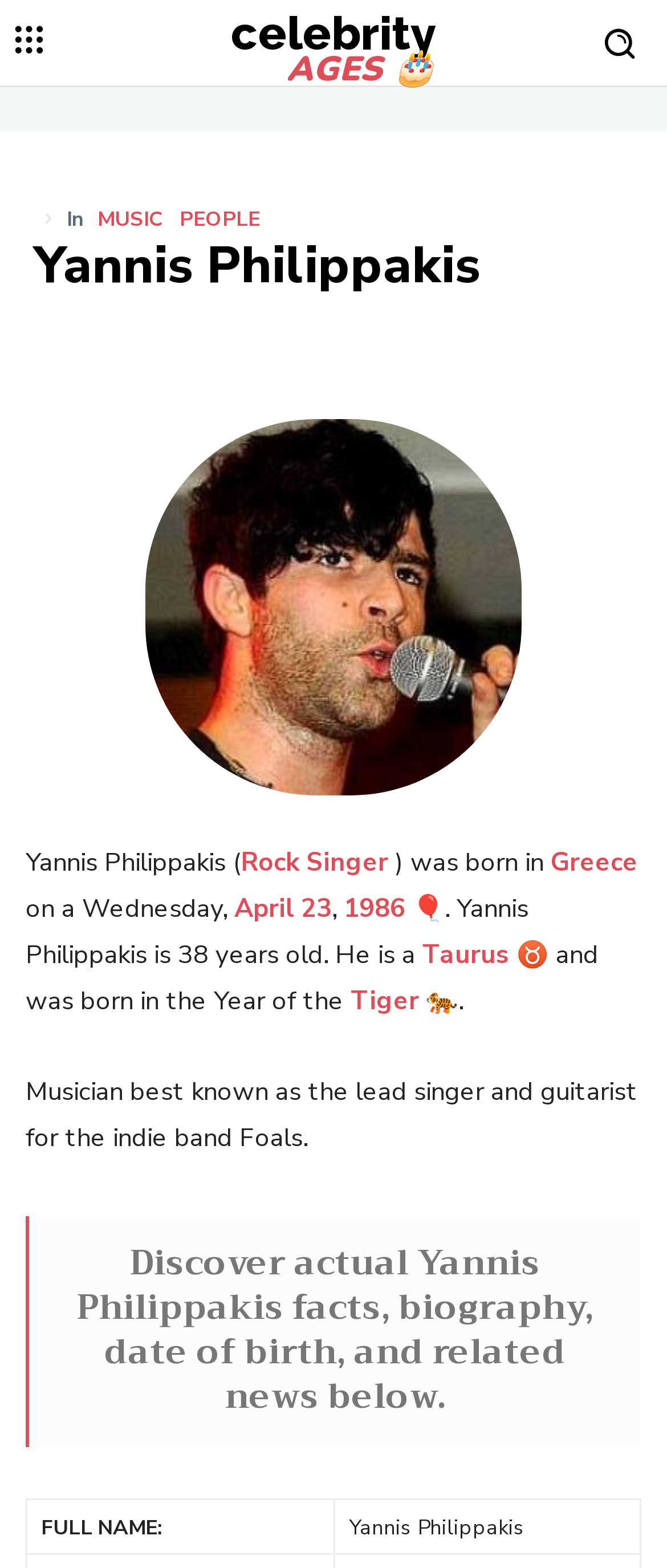In which year was Yannis Philippakis born?
From the screenshot, supply a one-word or short-phrase answer.

1986